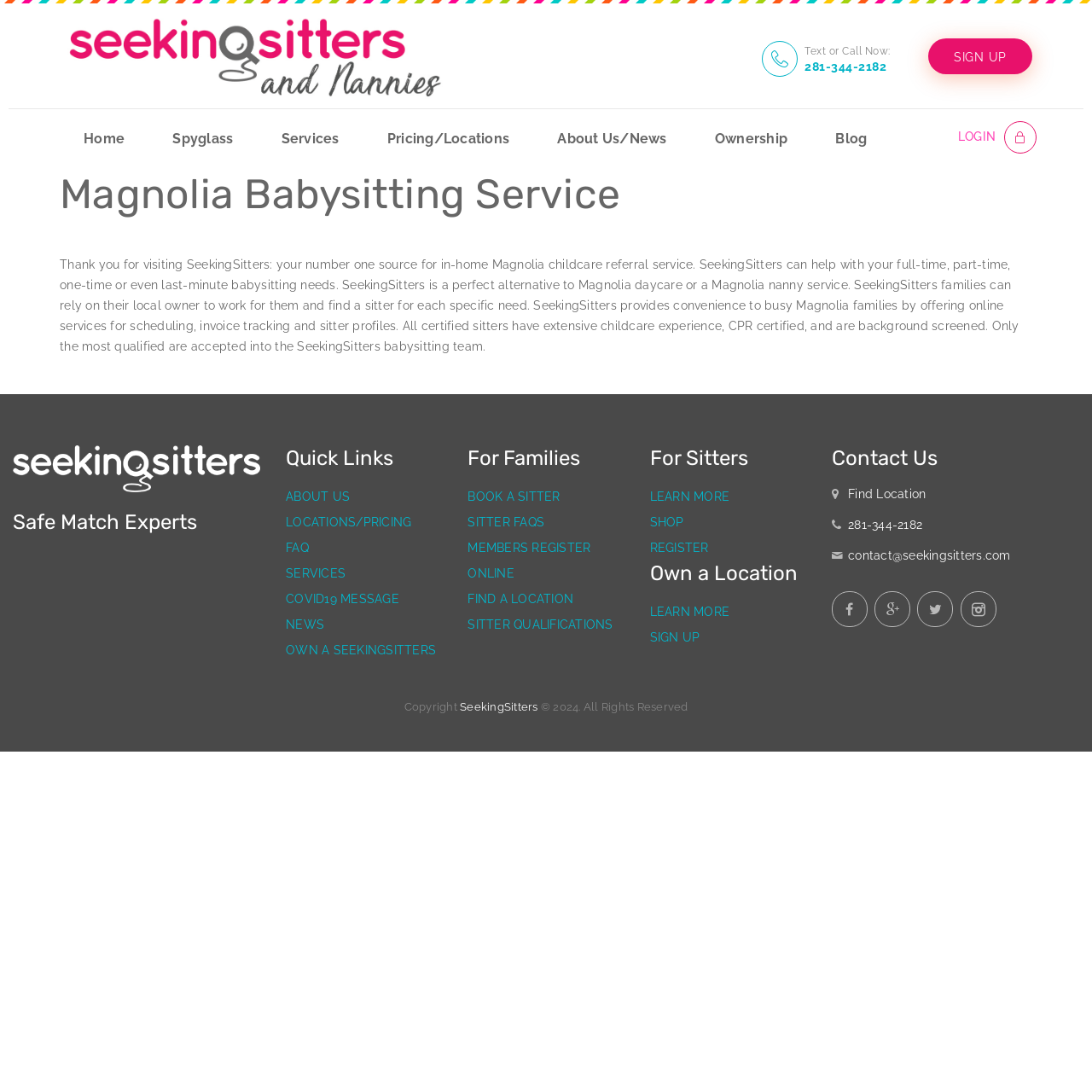What are the services offered by SeekingSitters?
Could you answer the question in a detailed manner, providing as much information as possible?

The services offered by SeekingSitters can be inferred from the text in the main content area, which describes the service as a 'full-time, part-time, one-time or even last-minute babysitting needs' and mentions that it is a 'perfect alternative to Magnolia daycare or a Magnolia nanny service'.